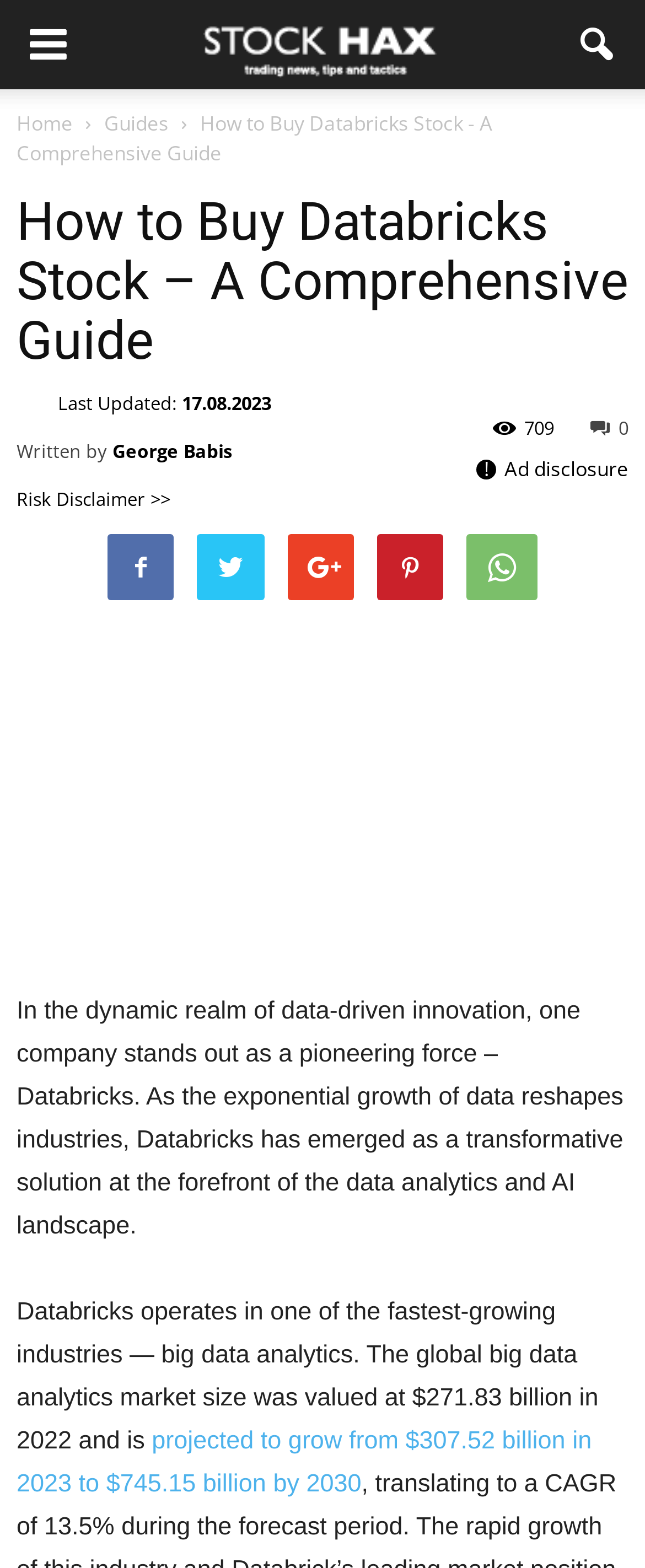Please identify the bounding box coordinates of the element on the webpage that should be clicked to follow this instruction: "Click the link to view the Risk Disclaimer". The bounding box coordinates should be given as four float numbers between 0 and 1, formatted as [left, top, right, bottom].

[0.026, 0.31, 0.264, 0.326]